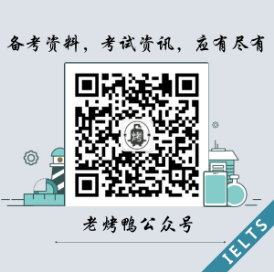What type of information is provided by the public account?
Based on the screenshot, give a detailed explanation to answer the question.

The informative text surrounding the QR code reads '备考资料，考试信息，尽有尽有', which translates to 'Preparation materials, exam information, all you need.' This suggests that the public account provides users with access to a range of resources and information related to IELTS preparation and the exam itself.